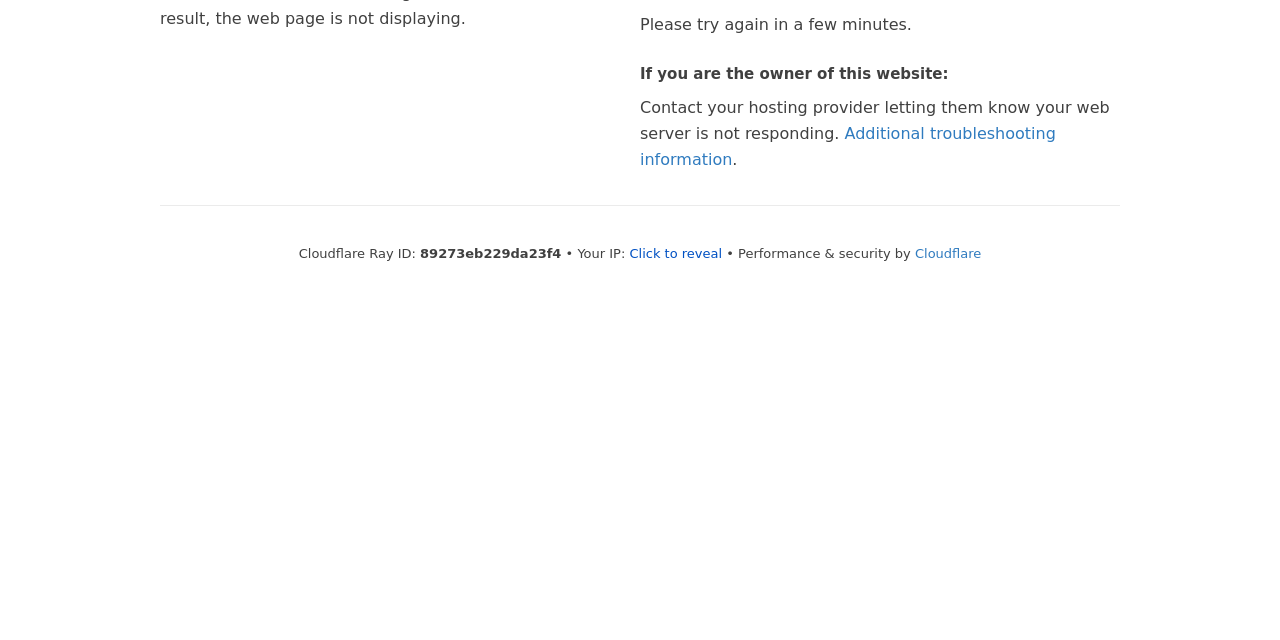Extract the bounding box coordinates for the HTML element that matches this description: "Additional troubleshooting information". The coordinates should be four float numbers between 0 and 1, i.e., [left, top, right, bottom].

[0.5, 0.193, 0.825, 0.263]